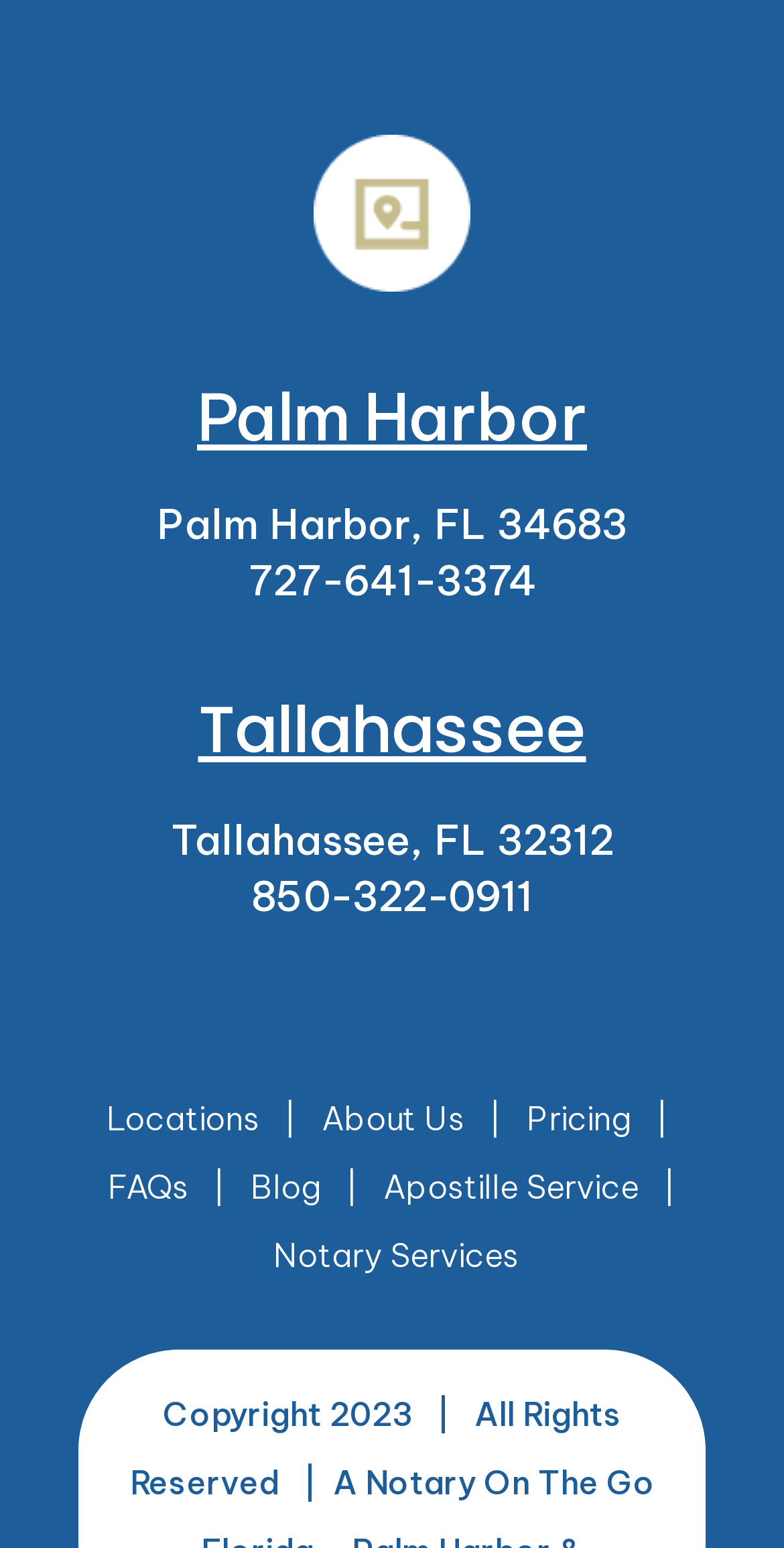How many links are in the bottom section?
Look at the image and respond with a one-word or short-phrase answer.

5